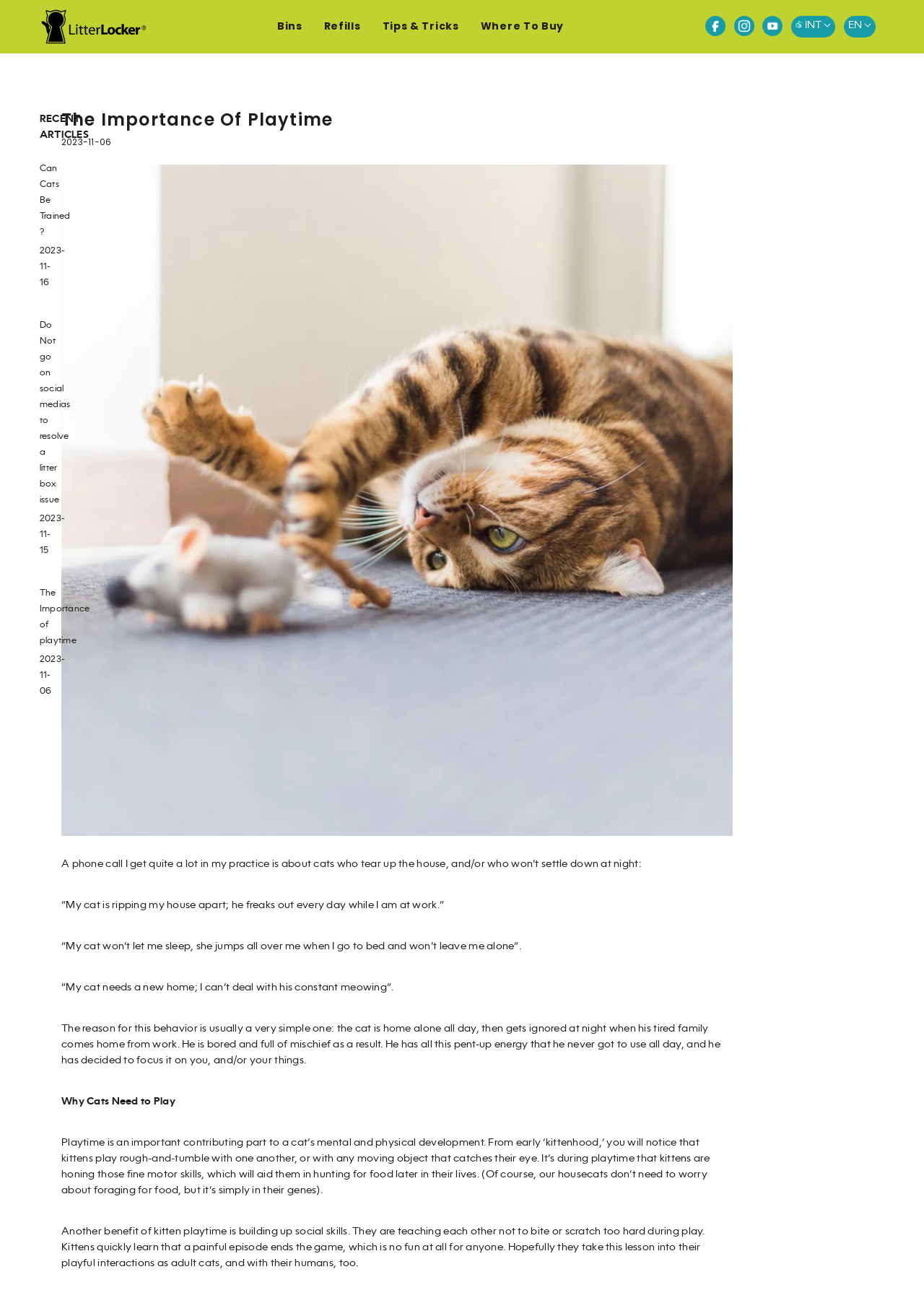Create a detailed narrative describing the layout and content of the webpage.

This webpage is about the importance of playtime for cats' mental and physical development. At the top, there is a navigation bar with links to "Bins", "Refills", "Tips & Tricks", and "Where To Buy". Below the navigation bar, there are social media icons for Facebook, Instagram, and Youtube, as well as a button to select the country and language.

On the left side, there is a section titled "RECENT ARTICLES" with three links to recent articles, each with a title and a date. The titles of the articles are "Can Cats Be Trained?", "Do Not go on social medias to resolve a litter box issue", and "The Importance of playtime".

The main content of the webpage is an article titled "The Importance Of Playtime". The article starts with a brief introduction, followed by a section of text that describes the problems cat owners face when their cats are bored and full of energy. The article then explains why cats need to play, citing their natural instincts to hunt and play rough-and-tumble as kittens. It also highlights the importance of playtime in building social skills, such as learning not to bite or scratch too hard during play.

Throughout the article, there are no images, but there is a large block of text that discusses the benefits of playtime for cats. The text is divided into paragraphs, with some paragraphs having blank lines in between. The article is quite long and informative, providing detailed information about the importance of playtime for cats.